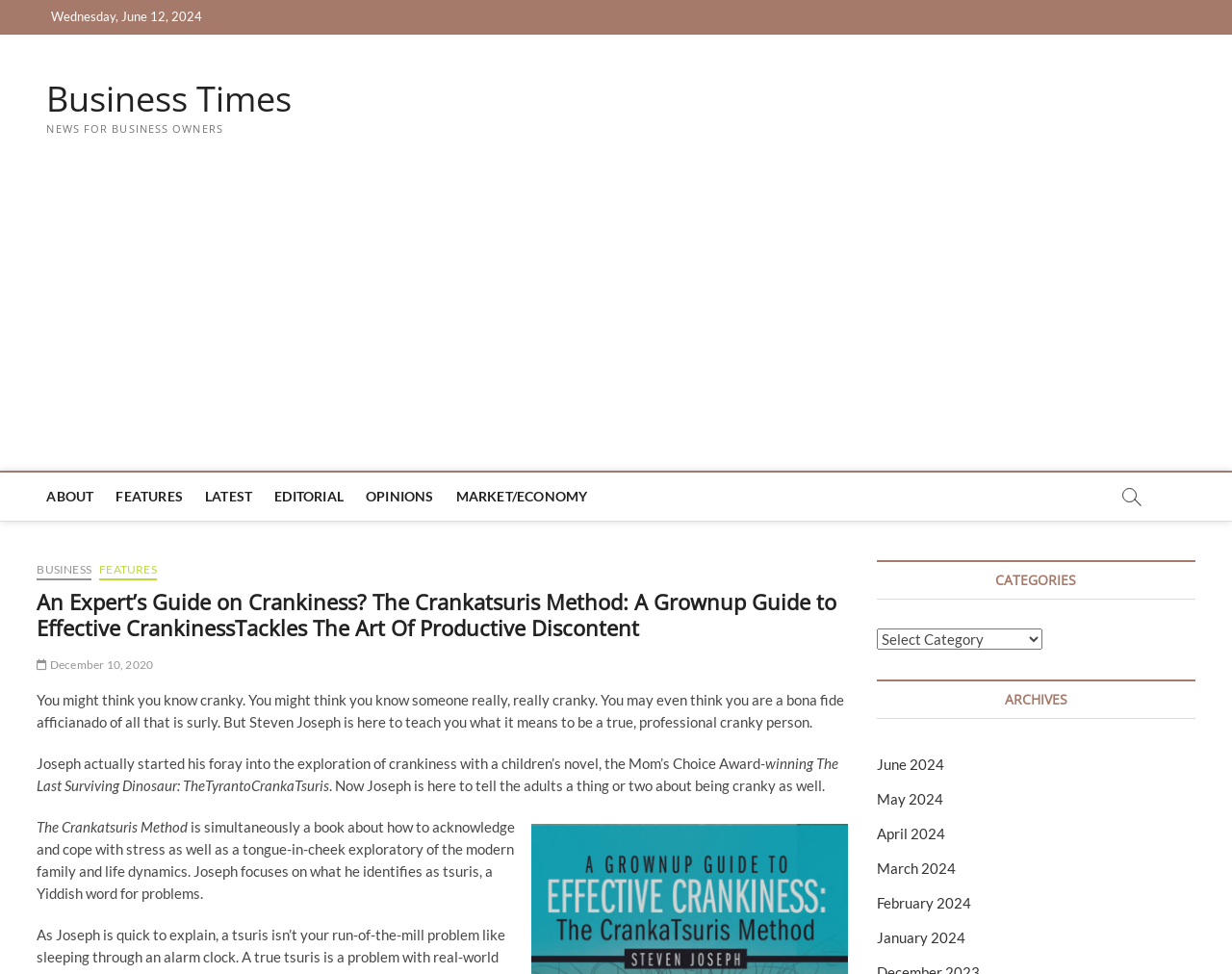Offer a detailed explanation of the webpage layout and contents.

This webpage appears to be a news article from the "Business Times" website. At the top left, there is a date "Wednesday, June 12, 2024" and the website's title "Business Times" in a larger font. Below the title, there is a tagline "NEWS FOR BUSINESS OWNERS". 

On the top right, there is an advertisement iframe. Below the advertisement, there is a main menu navigation bar with links to "ABOUT", "FEATURES", "LATEST", "EDITORIAL", "OPINIONS", and "MARKET/ECONOMY". 

On the right side, there is a button, and when clicked, it expands to show a header with links to "BUSINESS" and "FEATURES", followed by the article's title "An Expert’s Guide on Crankiness? The Crankatsuris Method: A Grownup Guide to Effective CrankinessTackles The Art Of Productive Discontent". 

The article's content starts with a brief introduction to Steven Joseph, who is teaching people how to be a true, professional cranky person. The text then describes how Joseph started exploring crankiness with a children's novel and now is writing for adults. The article also mentions Joseph's book "The Crankatsuris Method", which is about acknowledging and coping with stress and exploring modern family and life dynamics.

On the right side, below the article, there are categories and archives sections. The categories section has a combobox with a list of categories, and the archives section has links to past months, from June 2024 to January 2024.